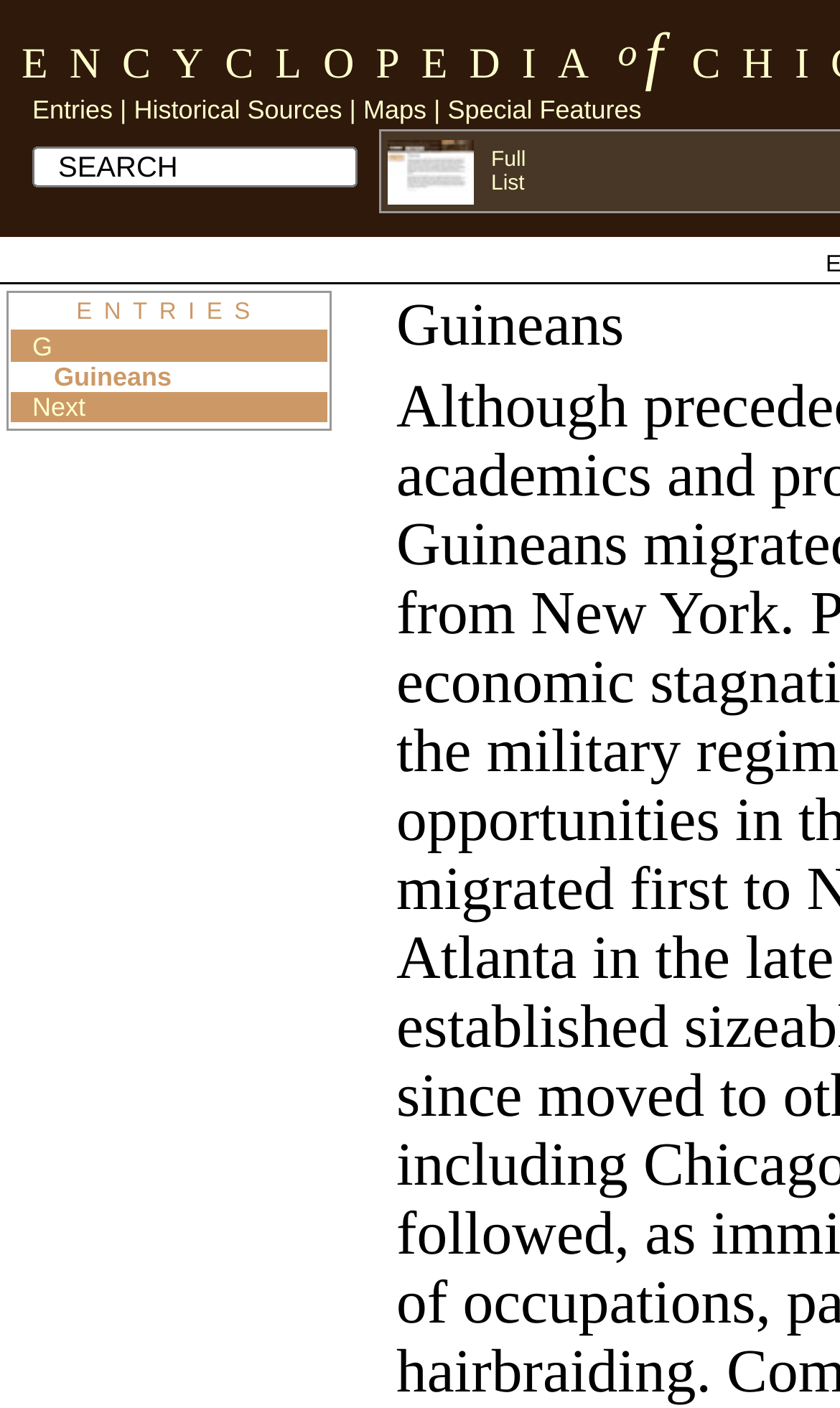Using the element description: "Maps", determine the bounding box coordinates for the specified UI element. The coordinates should be four float numbers between 0 and 1, [left, top, right, bottom].

[0.432, 0.062, 0.508, 0.093]